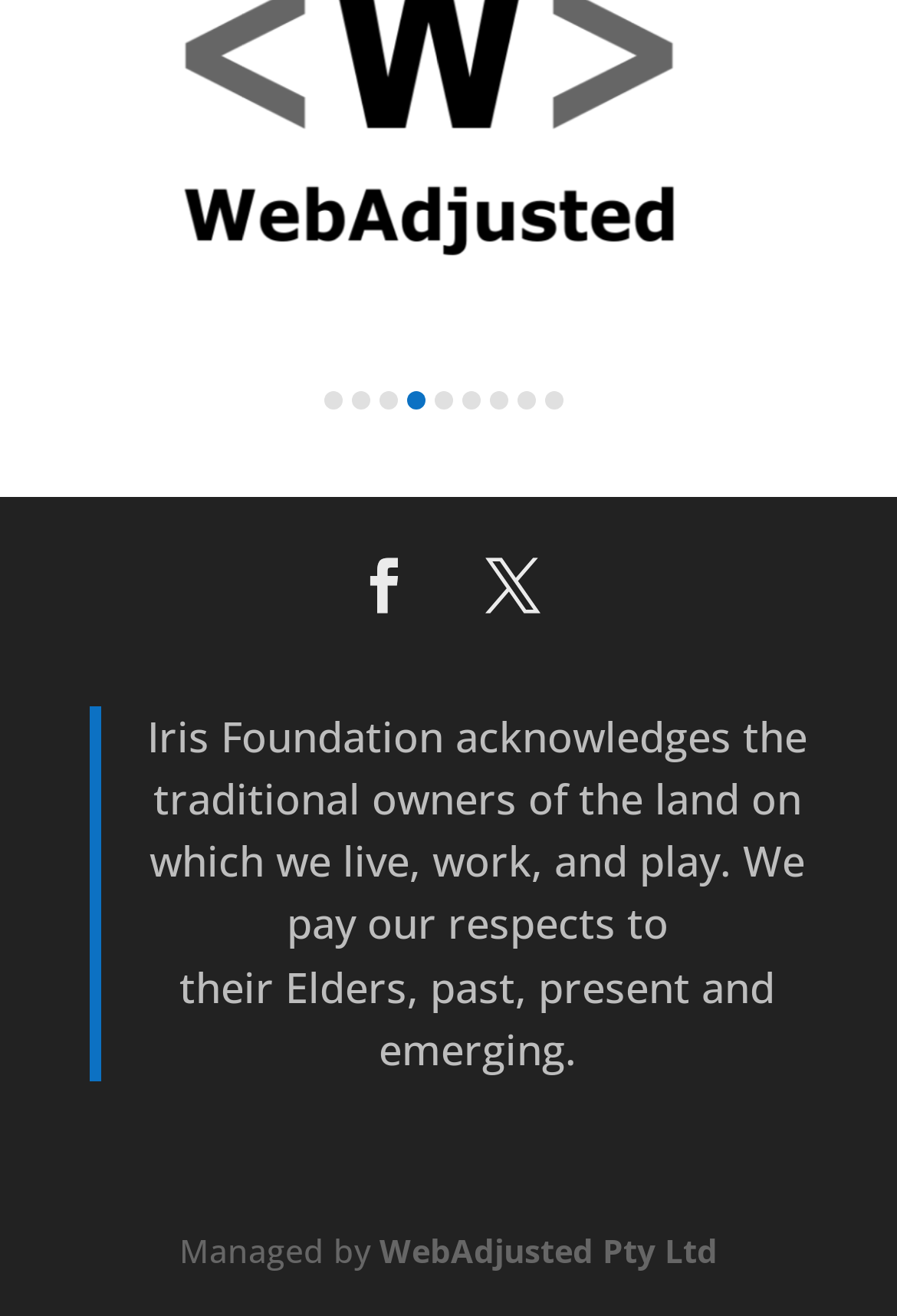Find the bounding box coordinates of the clickable element required to execute the following instruction: "Visit the website of WebAdjusted Pty Ltd". Provide the coordinates as four float numbers between 0 and 1, i.e., [left, top, right, bottom].

[0.423, 0.934, 0.8, 0.967]